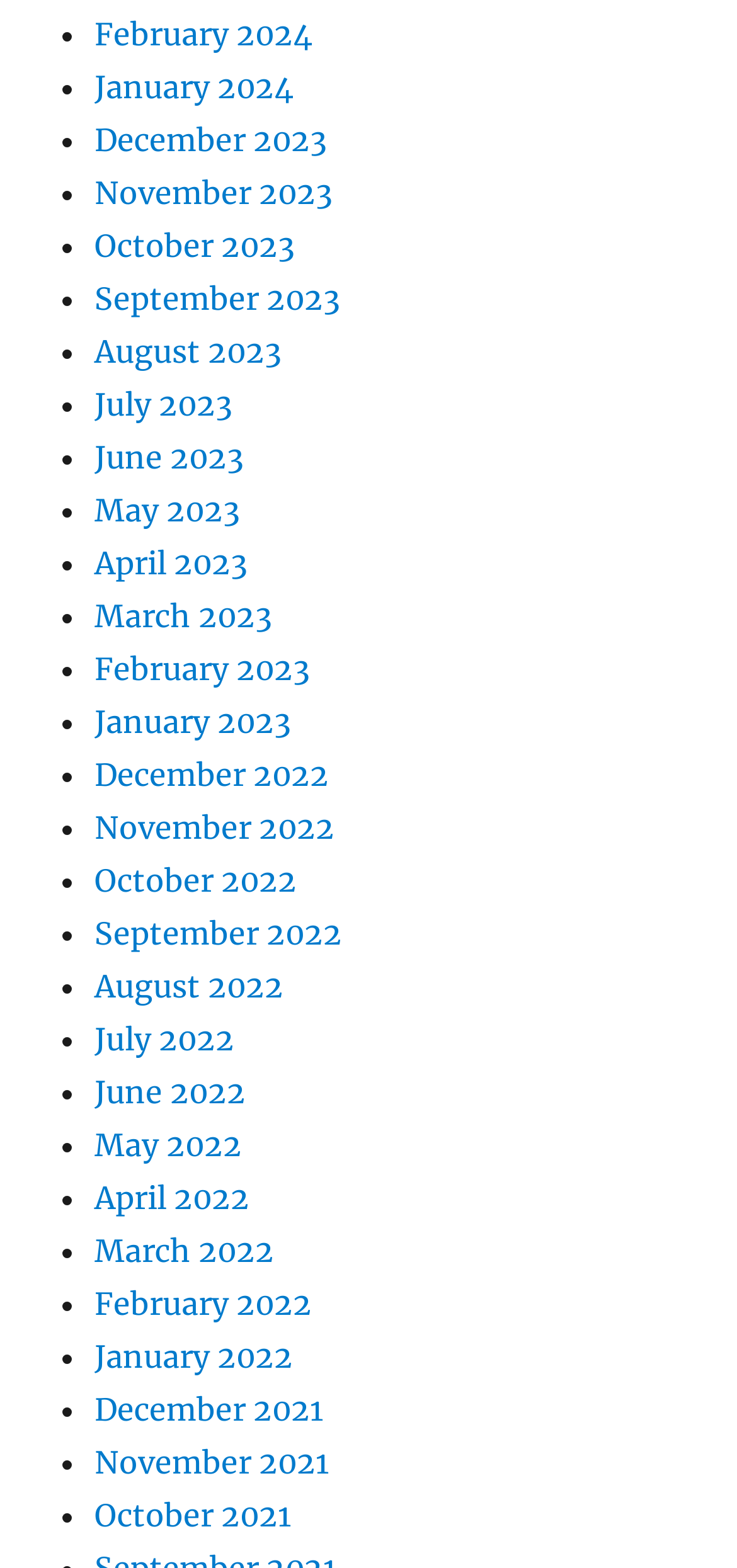Determine the bounding box coordinates for the area that should be clicked to carry out the following instruction: "View December 2021".

[0.128, 0.887, 0.438, 0.911]